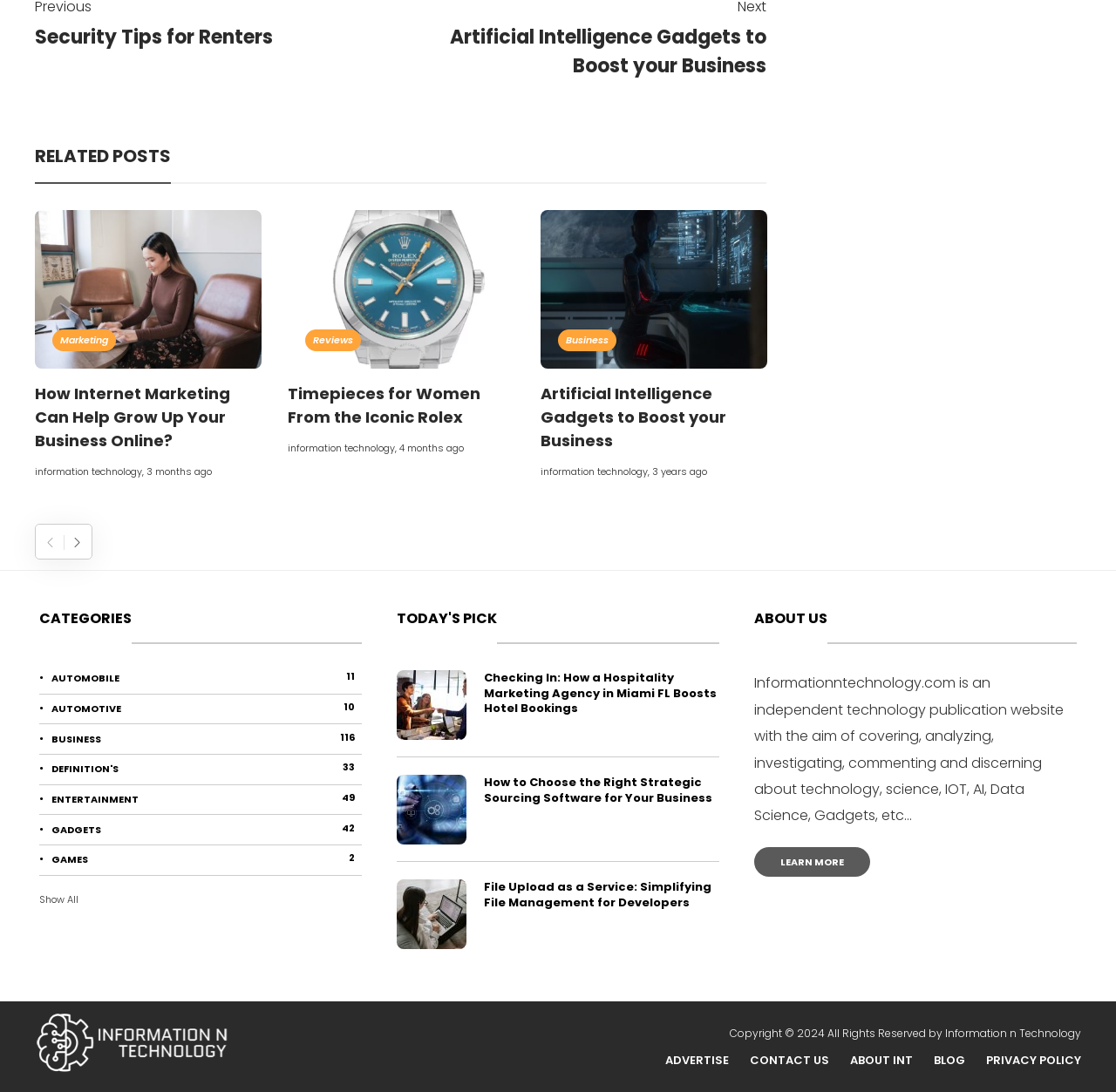Locate the bounding box coordinates of the clickable area needed to fulfill the instruction: "Click on the 'Show All' button".

[0.035, 0.817, 0.07, 0.83]